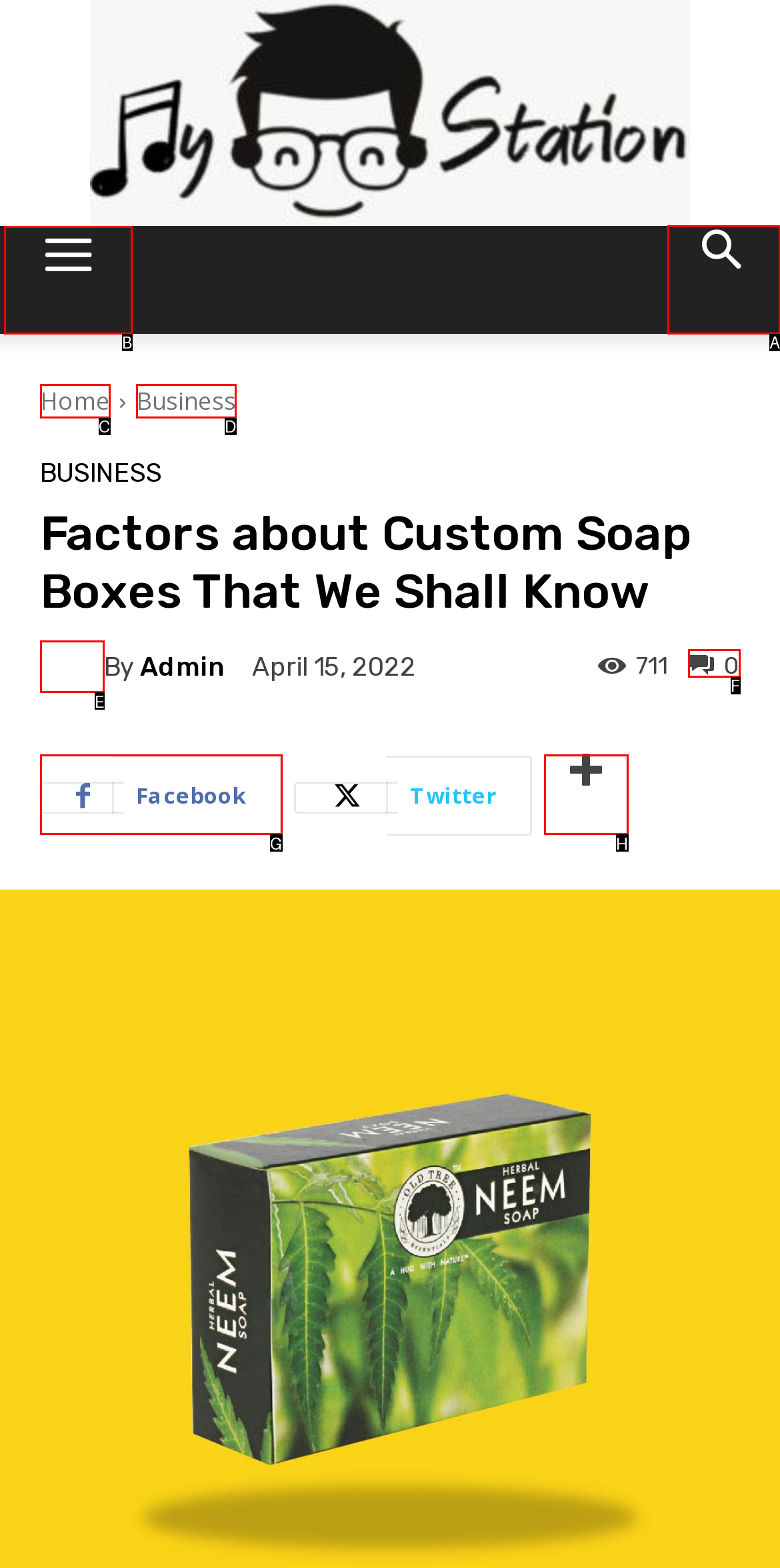Choose the HTML element that needs to be clicked for the given task: Search for something Respond by giving the letter of the chosen option.

A